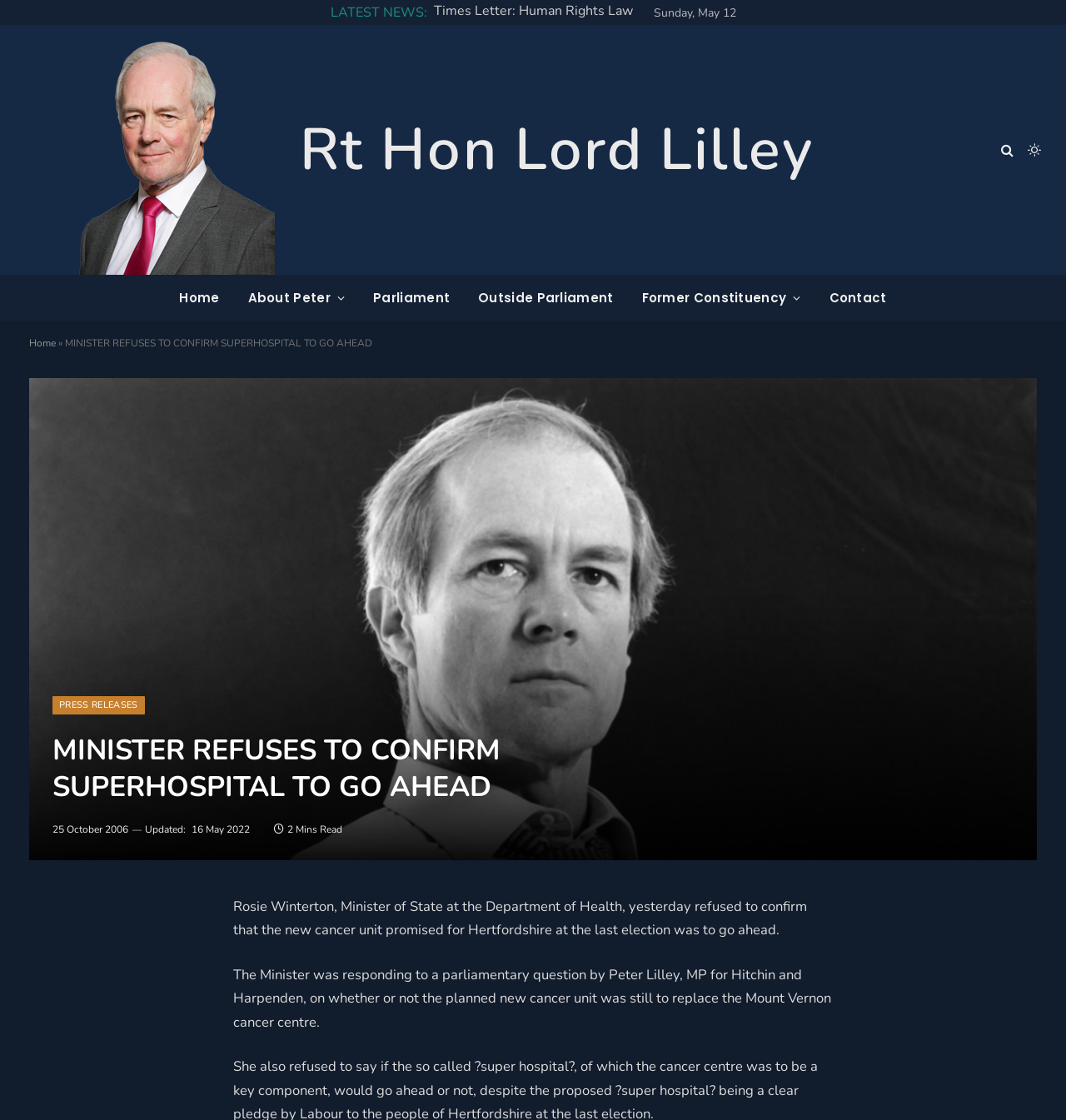Based on the element description: "Outside Parliament", identify the UI element and provide its bounding box coordinates. Use four float numbers between 0 and 1, [left, top, right, bottom].

[0.435, 0.246, 0.589, 0.286]